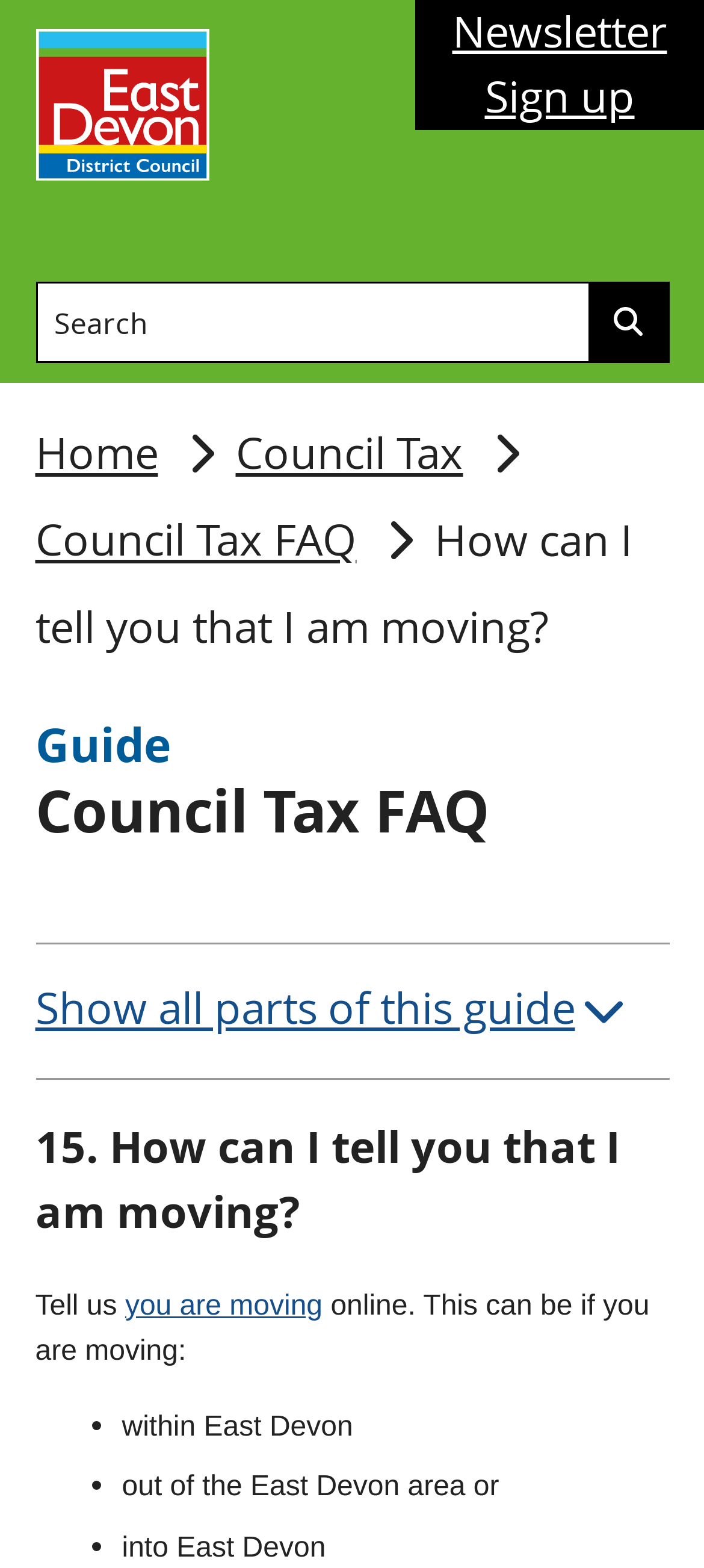Find the bounding box of the element with the following description: "Politics Housing". The coordinates must be four float numbers between 0 and 1, formatted as [left, top, right, bottom].

None